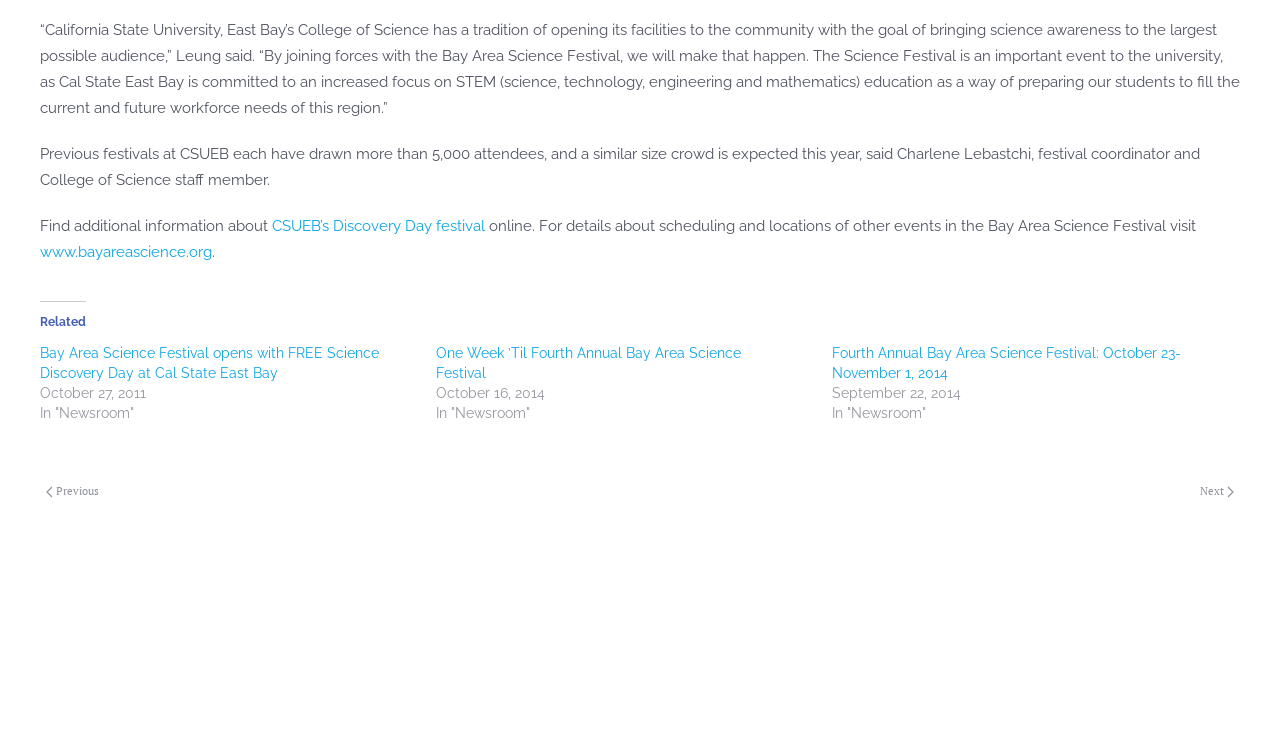What is the website for the Bay Area Science Festival?
Using the details from the image, give an elaborate explanation to answer the question.

The text provides a link to the Bay Area Science Festival website, which is www.bayareascience.org, as indicated by the link text.